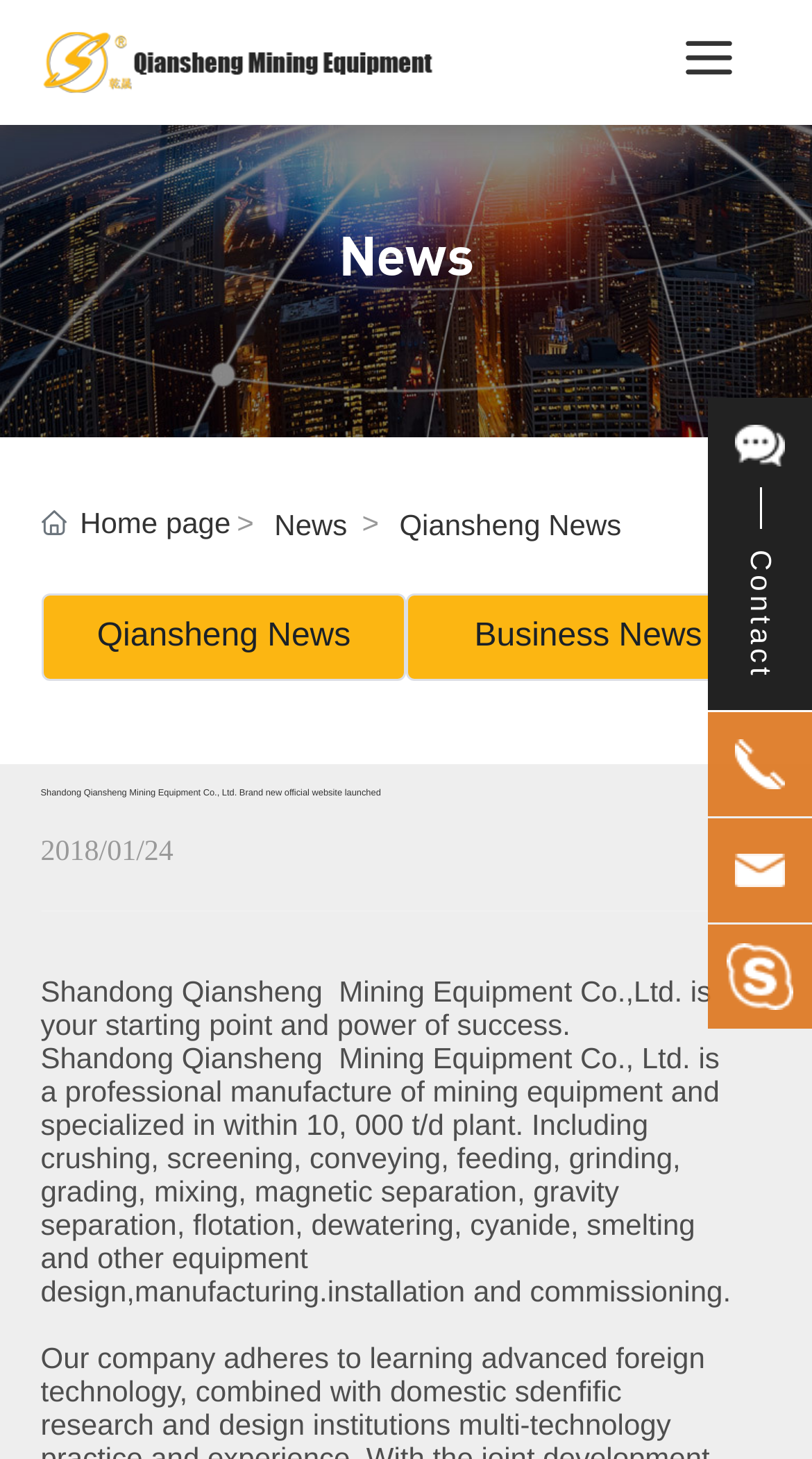What is the date mentioned on the webpage?
From the details in the image, answer the question comprehensively.

The date can be found in the static text element with ID 56, which displays the text '2018/01/24'.